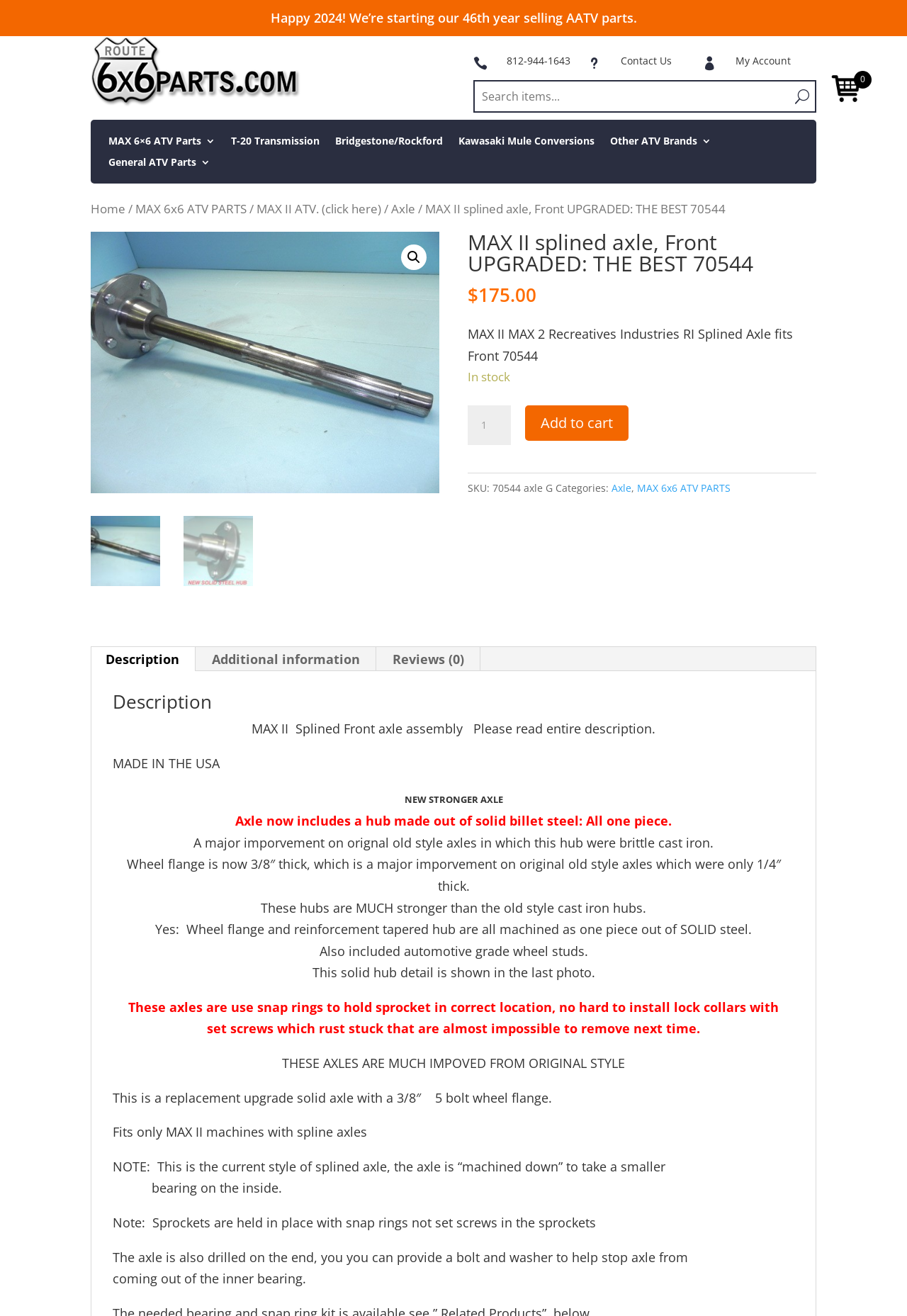Determine the bounding box coordinates for the clickable element required to fulfill the instruction: "Search for items". Provide the coordinates as four float numbers between 0 and 1, i.e., [left, top, right, bottom].

[0.522, 0.061, 0.9, 0.085]